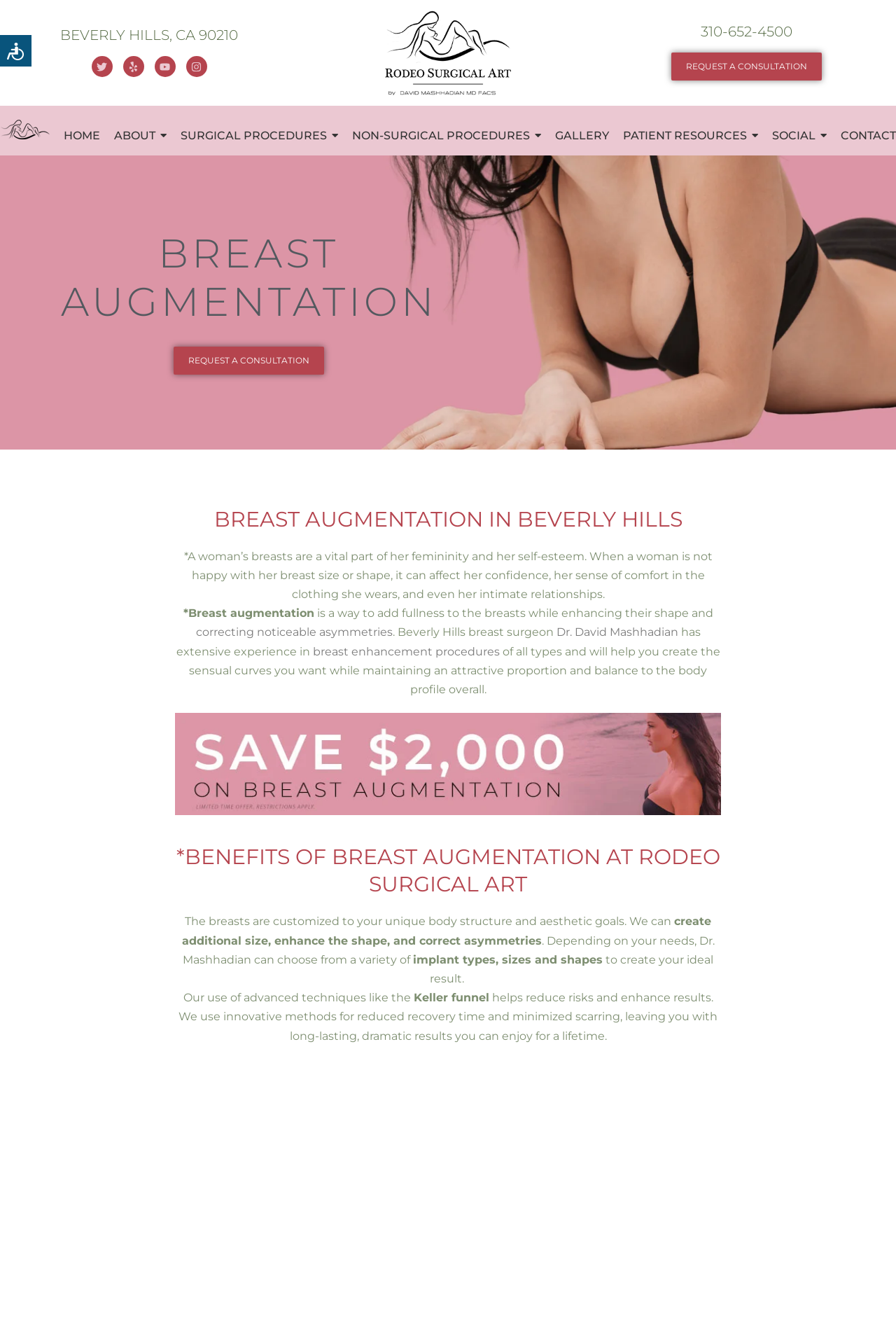Identify the bounding box for the UI element described as: "NON-SURGICAL PROCEDURES". Ensure the coordinates are four float numbers between 0 and 1, formatted as [left, top, right, bottom].

[0.393, 0.092, 0.604, 0.111]